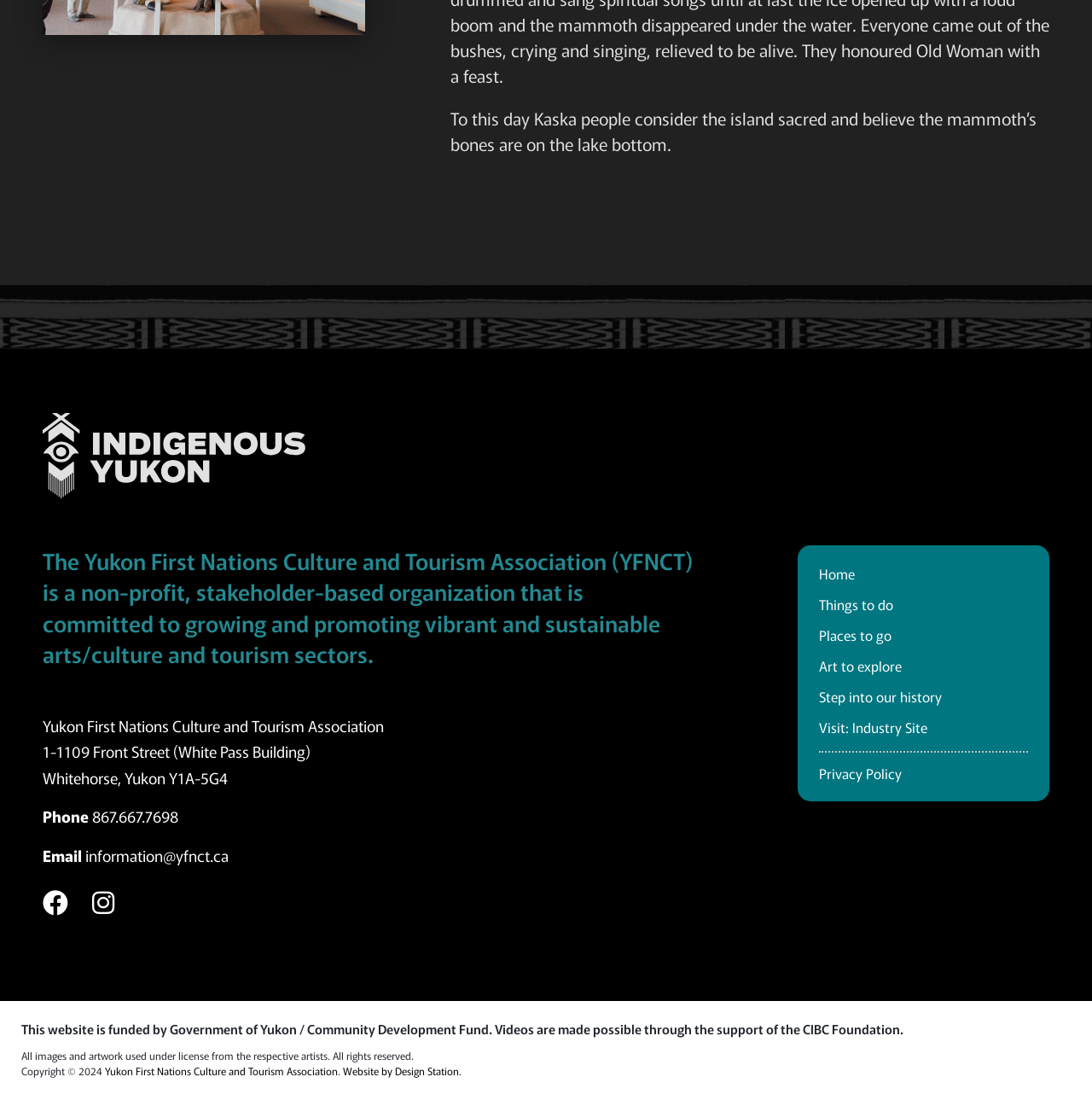Based on the element description ClickBank, identify the bounding box coordinates for the UI element. The coordinates should be in the format (top-left x, top-left y, bottom-right x, bottom-right y) and within the 0 to 1 range.

None